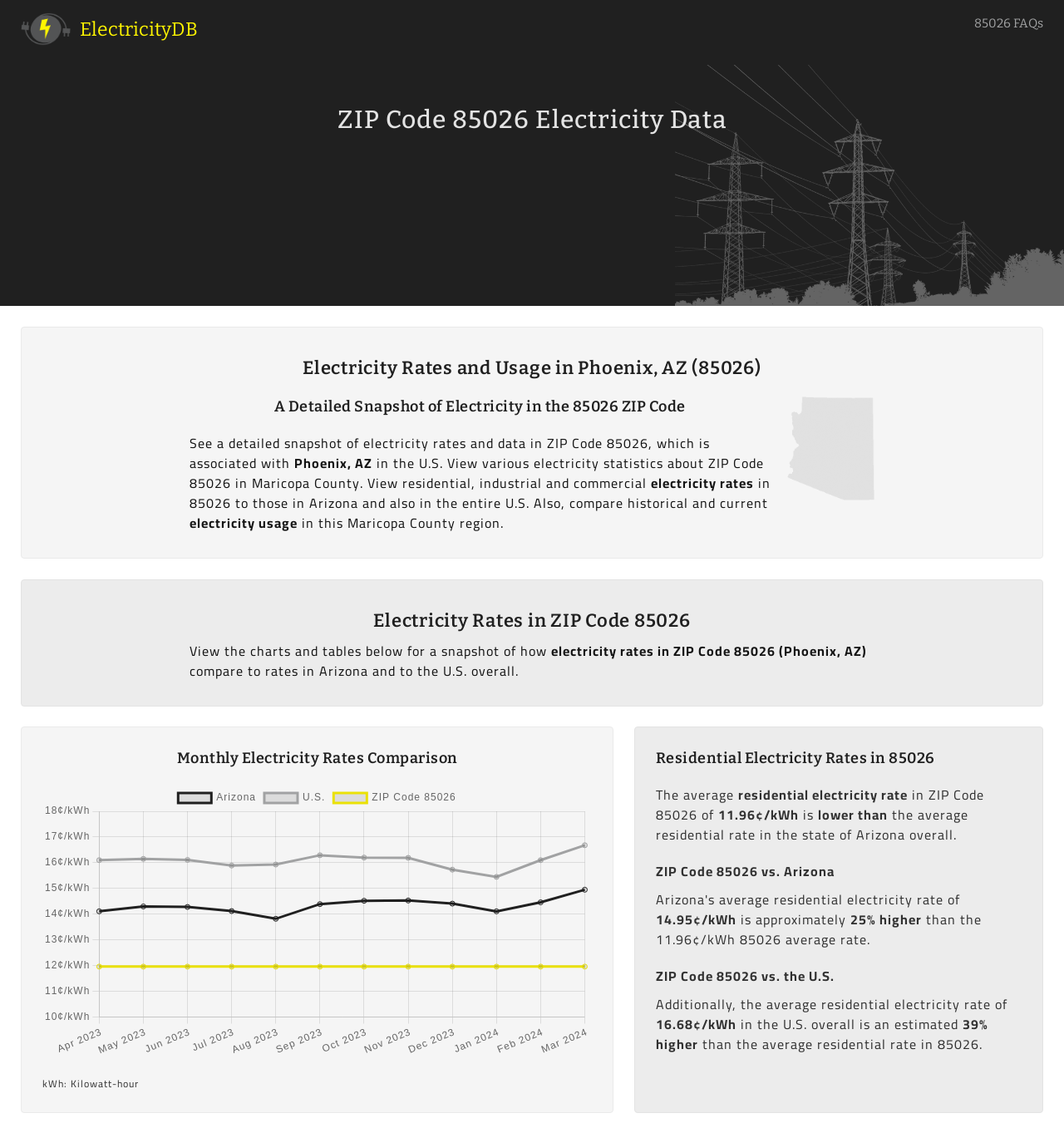Identify and extract the main heading of the webpage.

ZIP Code 85026 Electricity Data